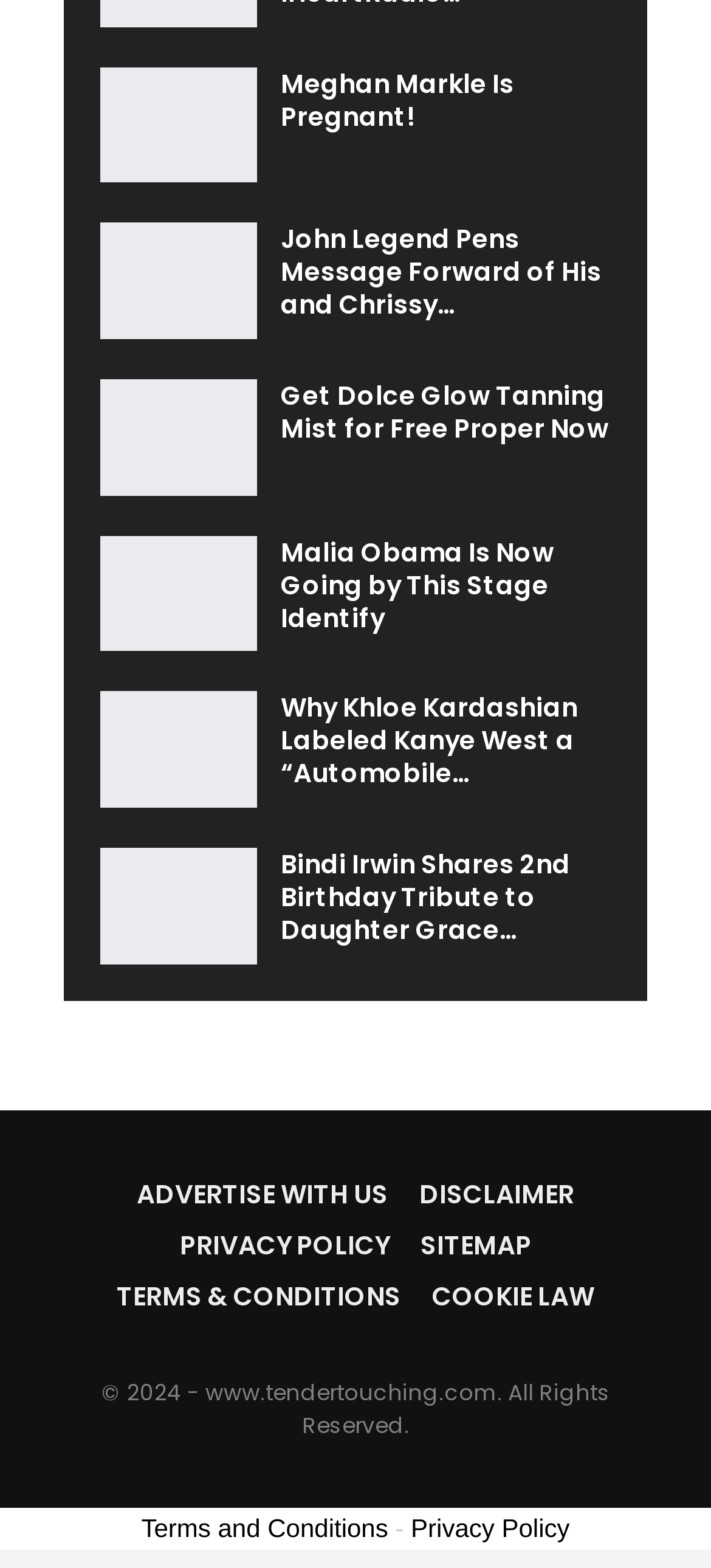Find the bounding box coordinates of the element you need to click on to perform this action: 'View the terms and conditions of the website'. The coordinates should be represented by four float values between 0 and 1, in the format [left, top, right, bottom].

[0.199, 0.965, 0.546, 0.983]